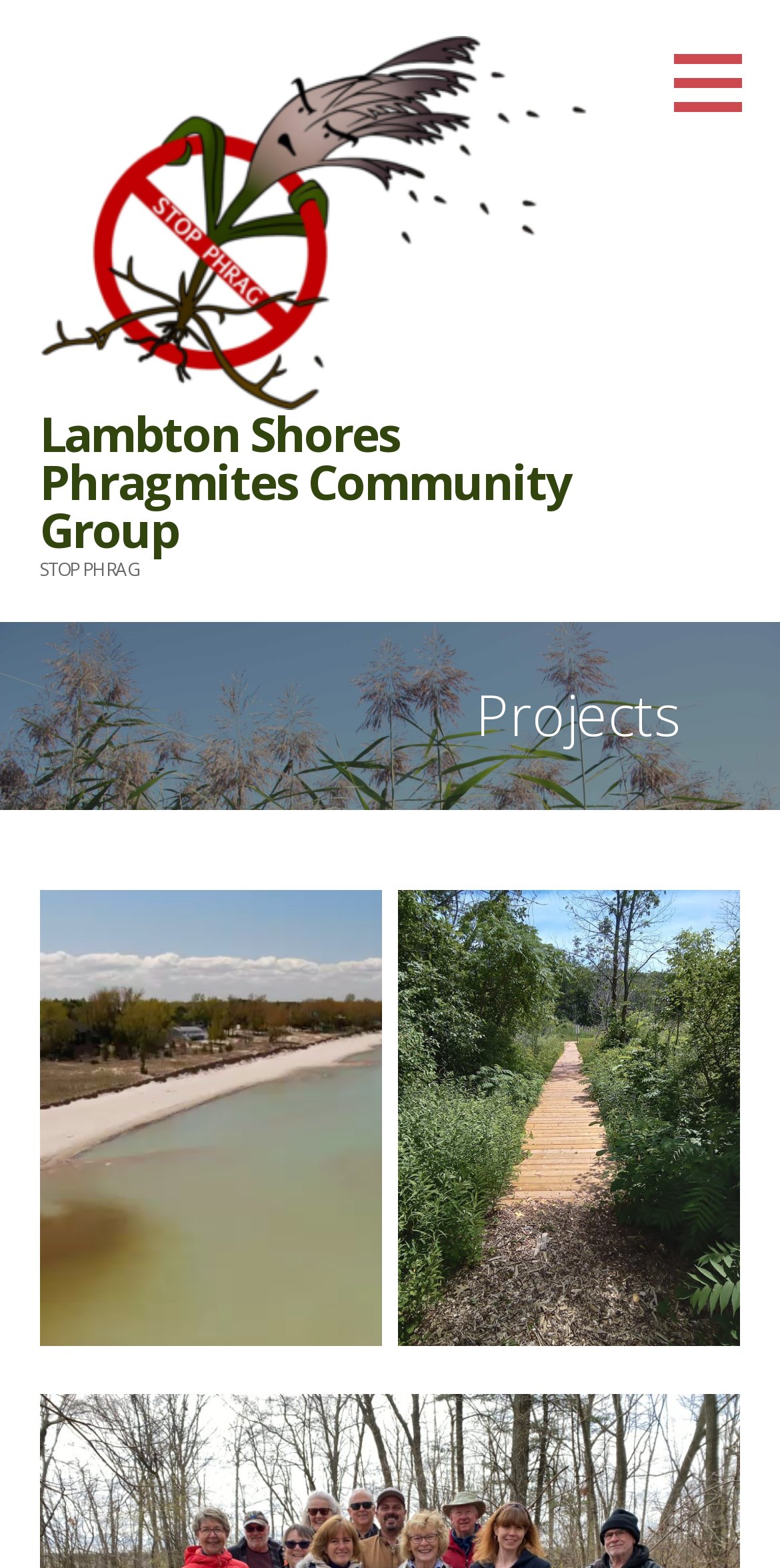How many figures are present on the webpage?
Answer with a single word or phrase, using the screenshot for reference.

2